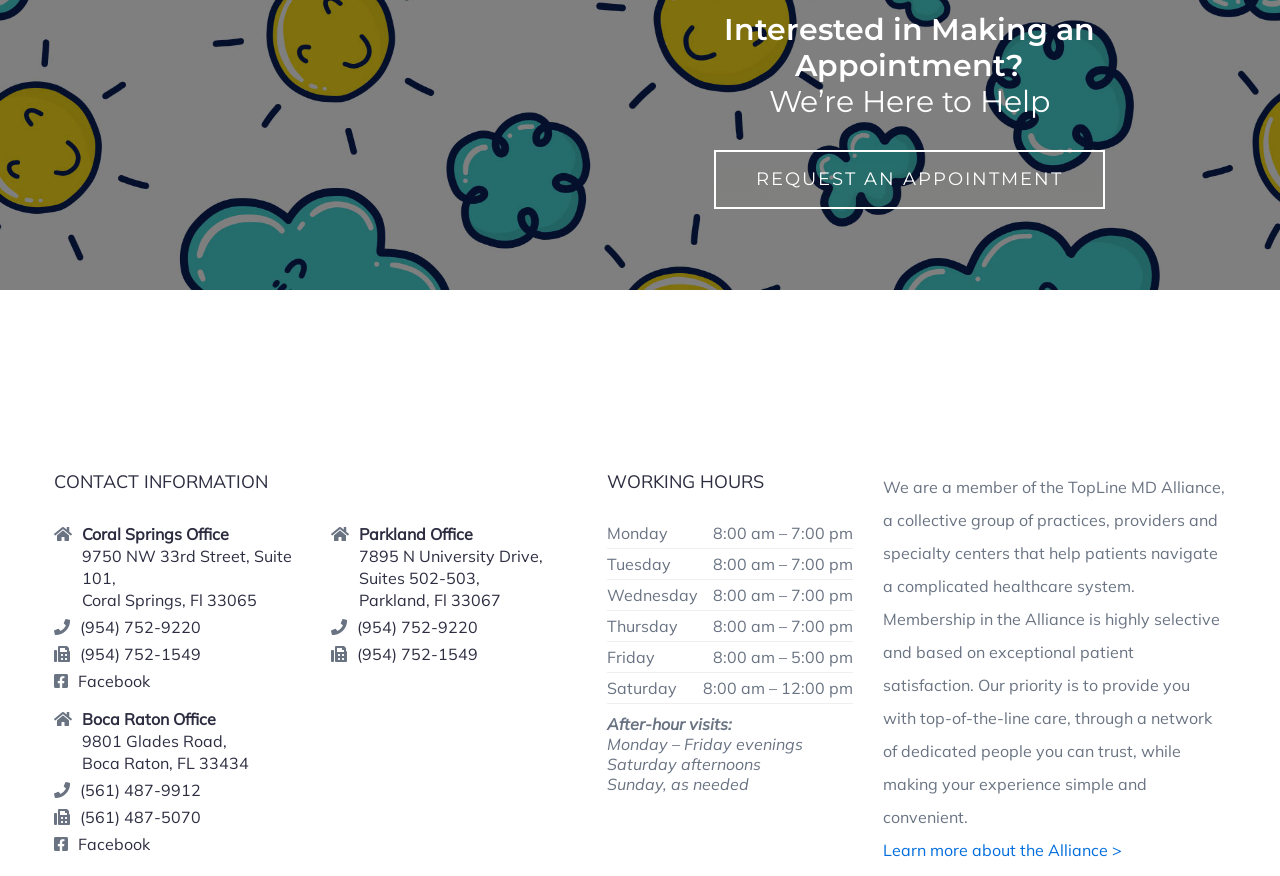Using the description "Facebook", locate and provide the bounding box of the UI element.

[0.061, 0.951, 0.117, 0.976]